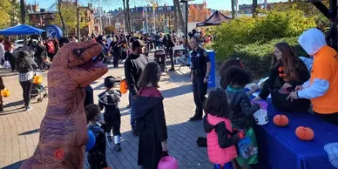Detail everything you observe in the image.

The image captures a lively scene from the Greater Lowell Kiwanis' annual Monster Bash event, hosted as part of Lowell's Halloween Stroll. In the foreground, a person in a vibrant dinosaur costume adds a playful touch, interacting with a group of children dressed in various Halloween costumes, including a witch. Table setup on the right features adults assisting kids, likely distributing treats or engaging in festive activities, with small pumpkins and Halloween decorations adding to the festive atmosphere. Behind them, a crowd enjoys the event, and colorful autumn trees form a charming backdrop, highlighting the community spirit and joy of this Halloween celebration.